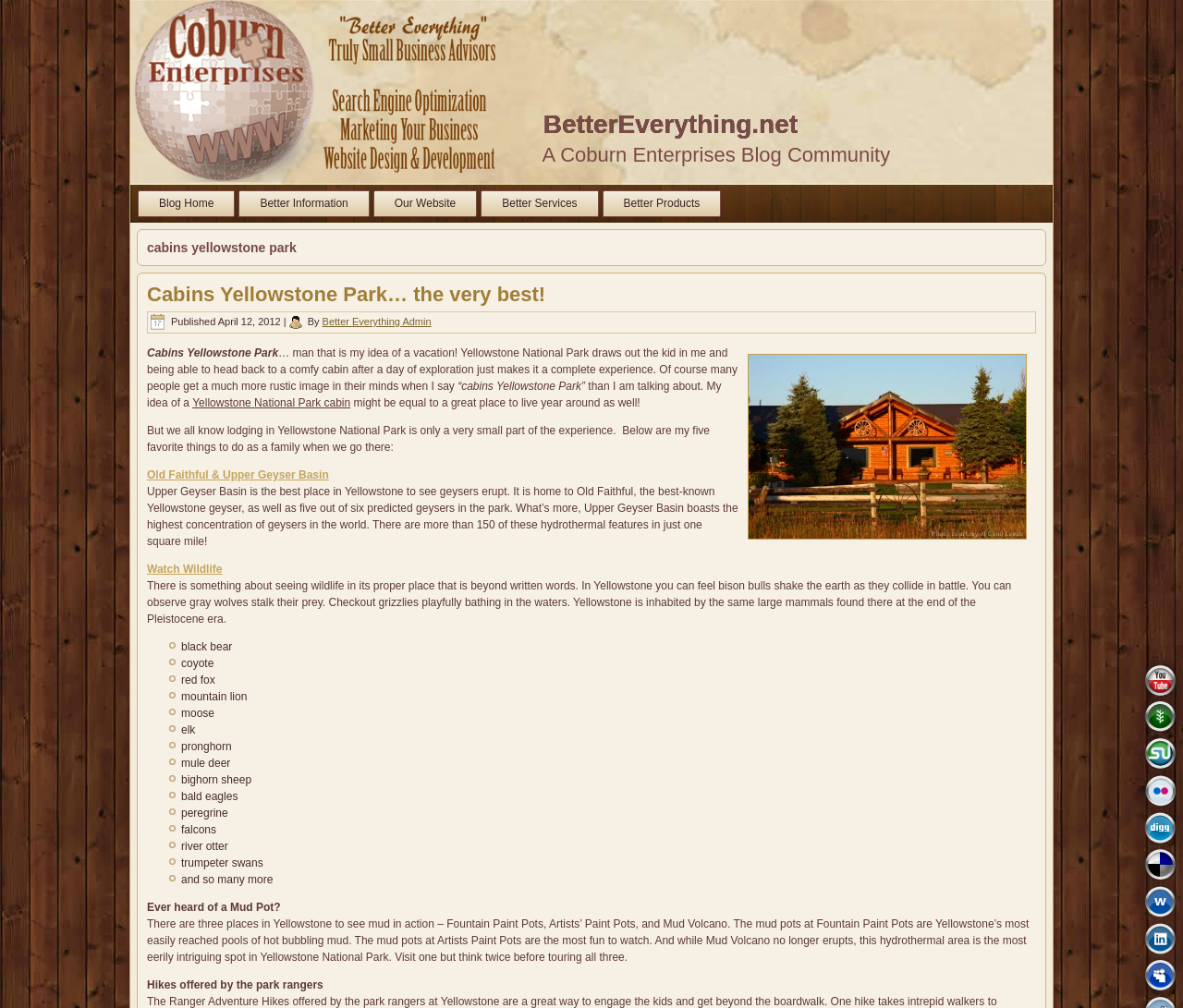Locate the coordinates of the bounding box for the clickable region that fulfills this instruction: "Visit the Blog Home page".

[0.116, 0.189, 0.199, 0.215]